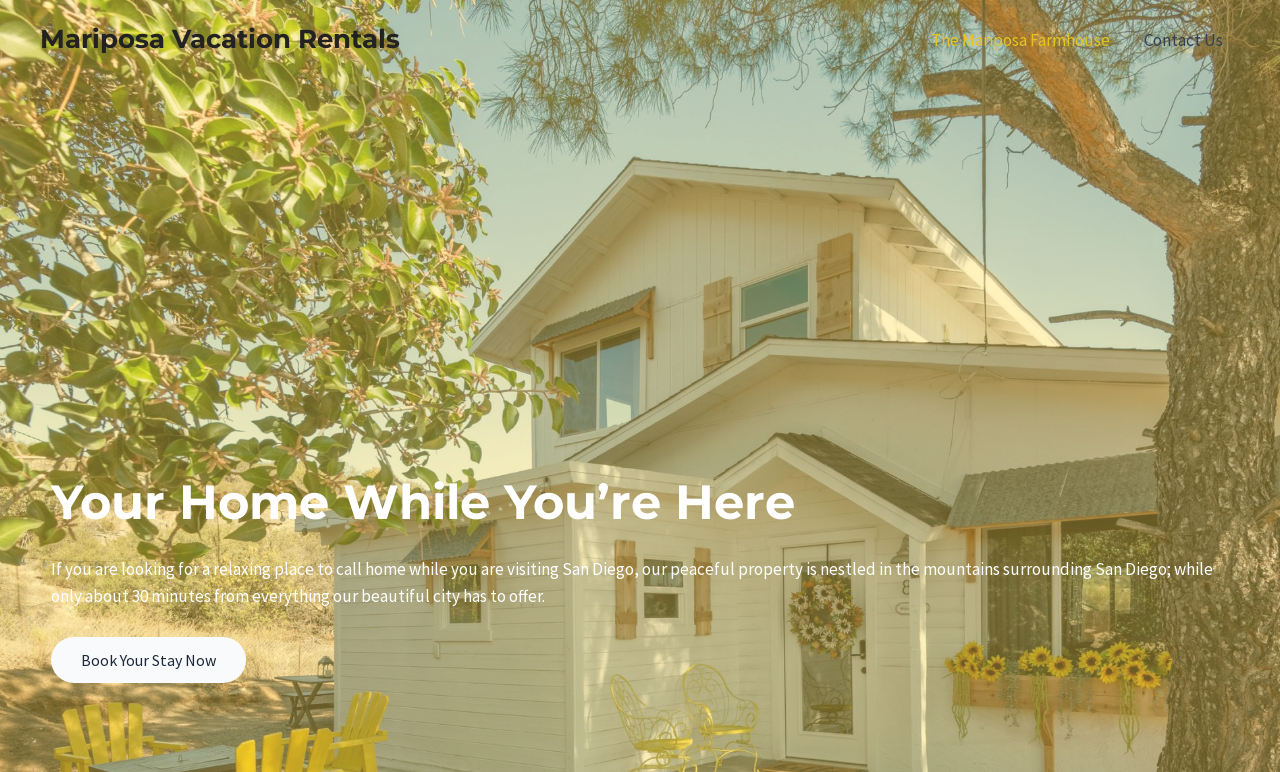Identify the bounding box for the element characterized by the following description: "Book Your Stay Now".

[0.04, 0.826, 0.192, 0.885]